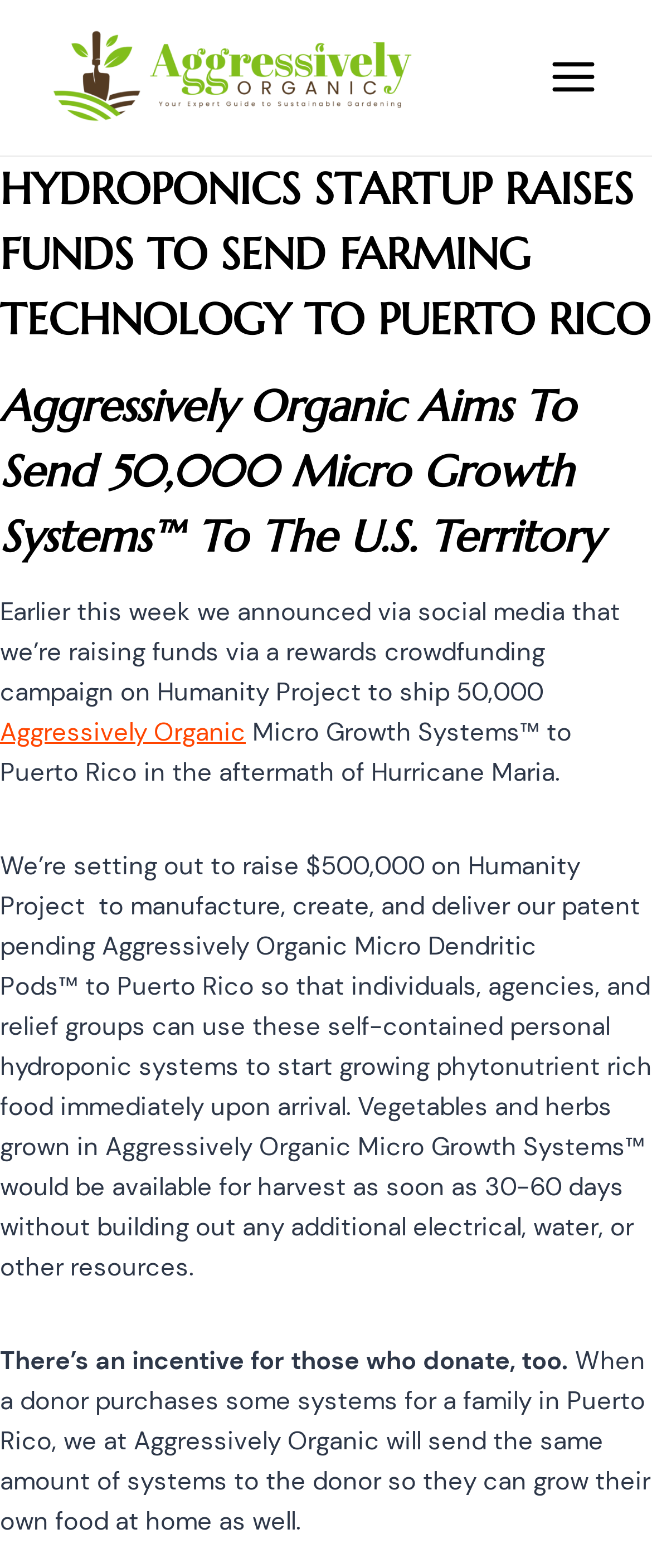What is the benefit for donors?
Answer the question in a detailed and comprehensive manner.

When a donor purchases some systems for a family in Puerto Rico, Aggressively Organic will send the same amount of systems to the donor so they can grow their own food at home as well, as stated in the paragraph 'There’s an incentive for those who donate, too...'.